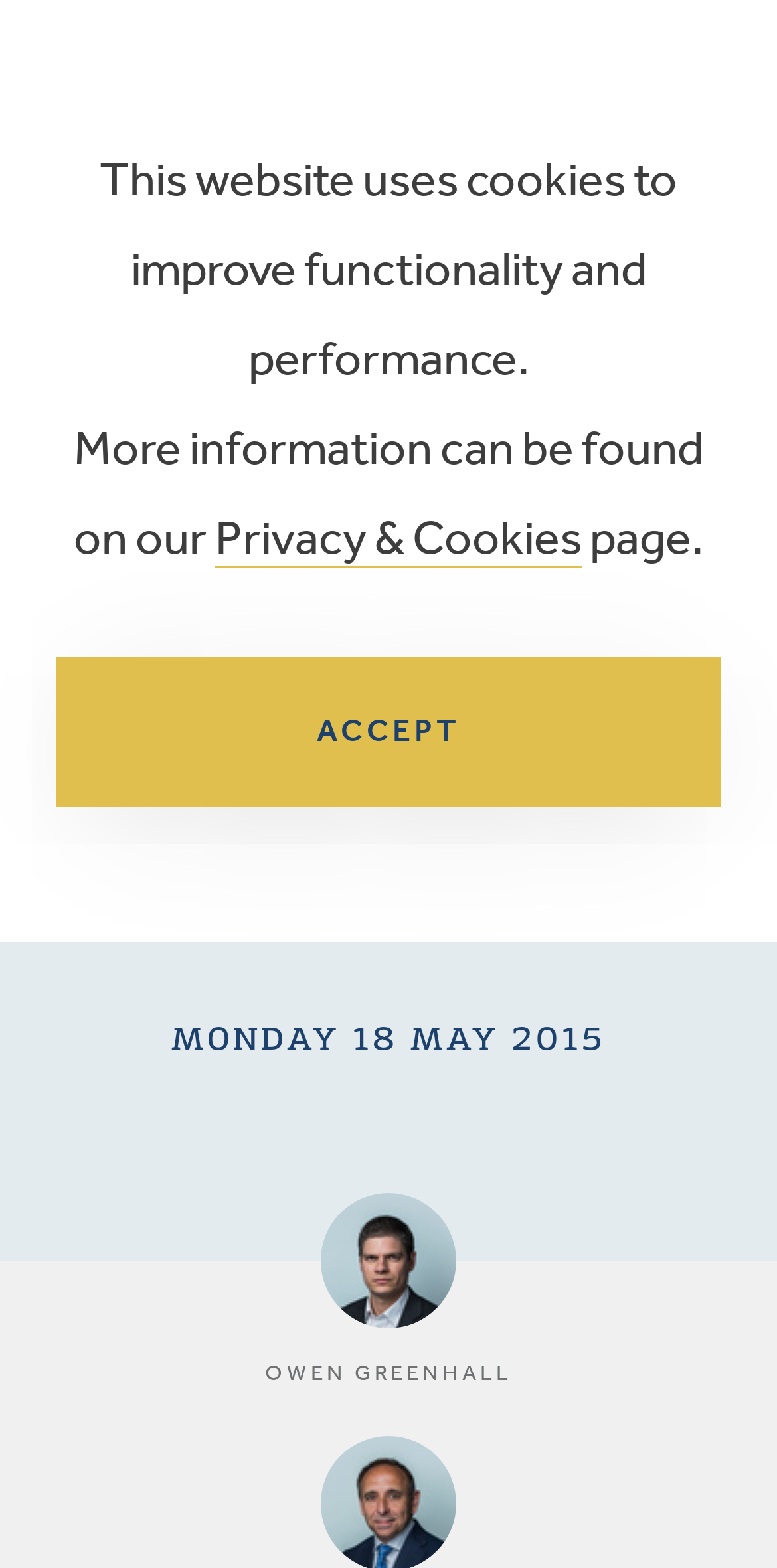What can be found on the webpage?
Analyze the screenshot and provide a detailed answer to the question.

I found the answer by looking at the link element with the text 'News' which is located in the navigation menu of the webpage, indicating that the webpage contains news articles.